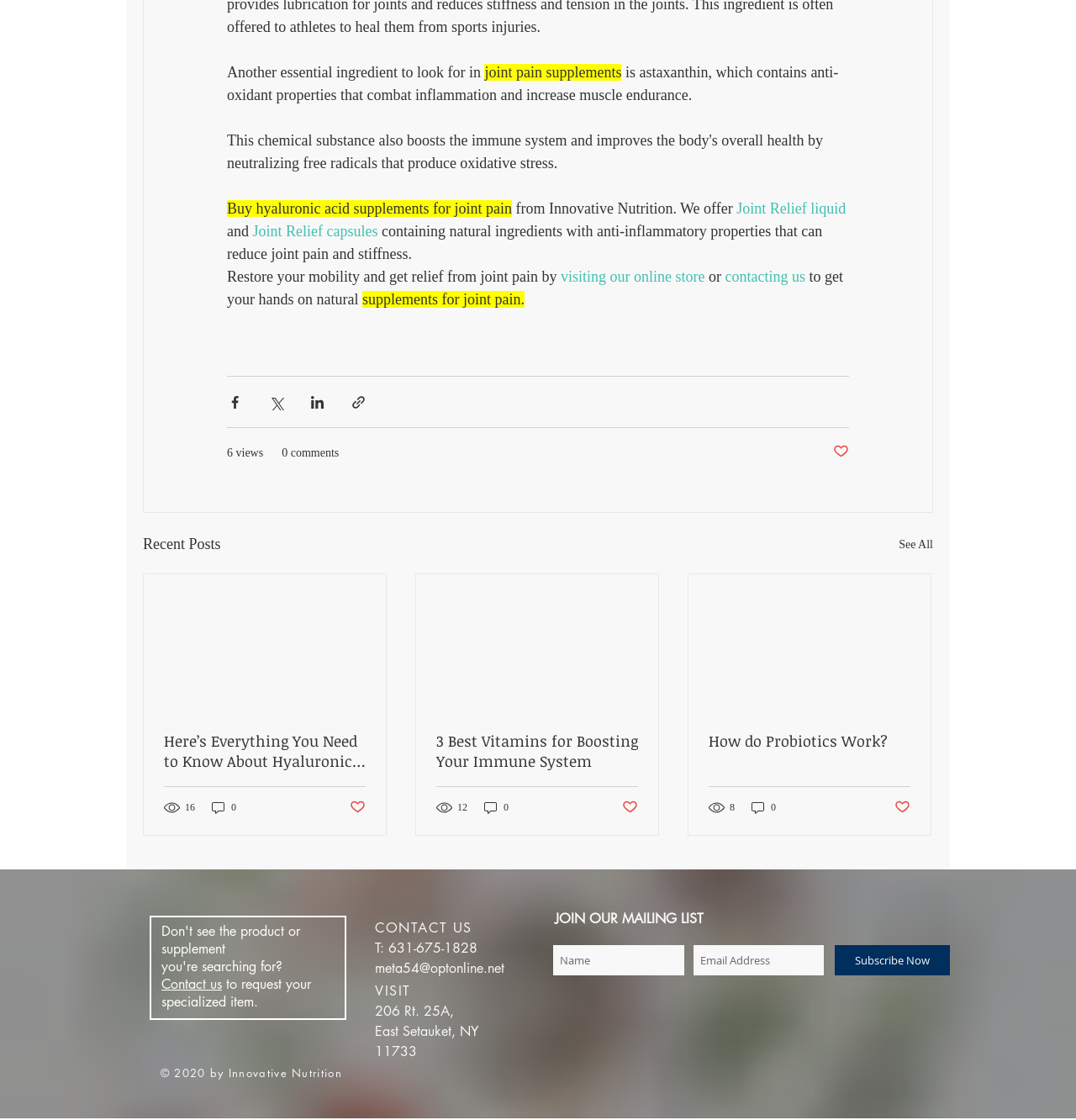Find the bounding box coordinates of the clickable region needed to perform the following instruction: "Visit the 'Joint Relief liquid' page". The coordinates should be provided as four float numbers between 0 and 1, i.e., [left, top, right, bottom].

[0.685, 0.179, 0.786, 0.194]